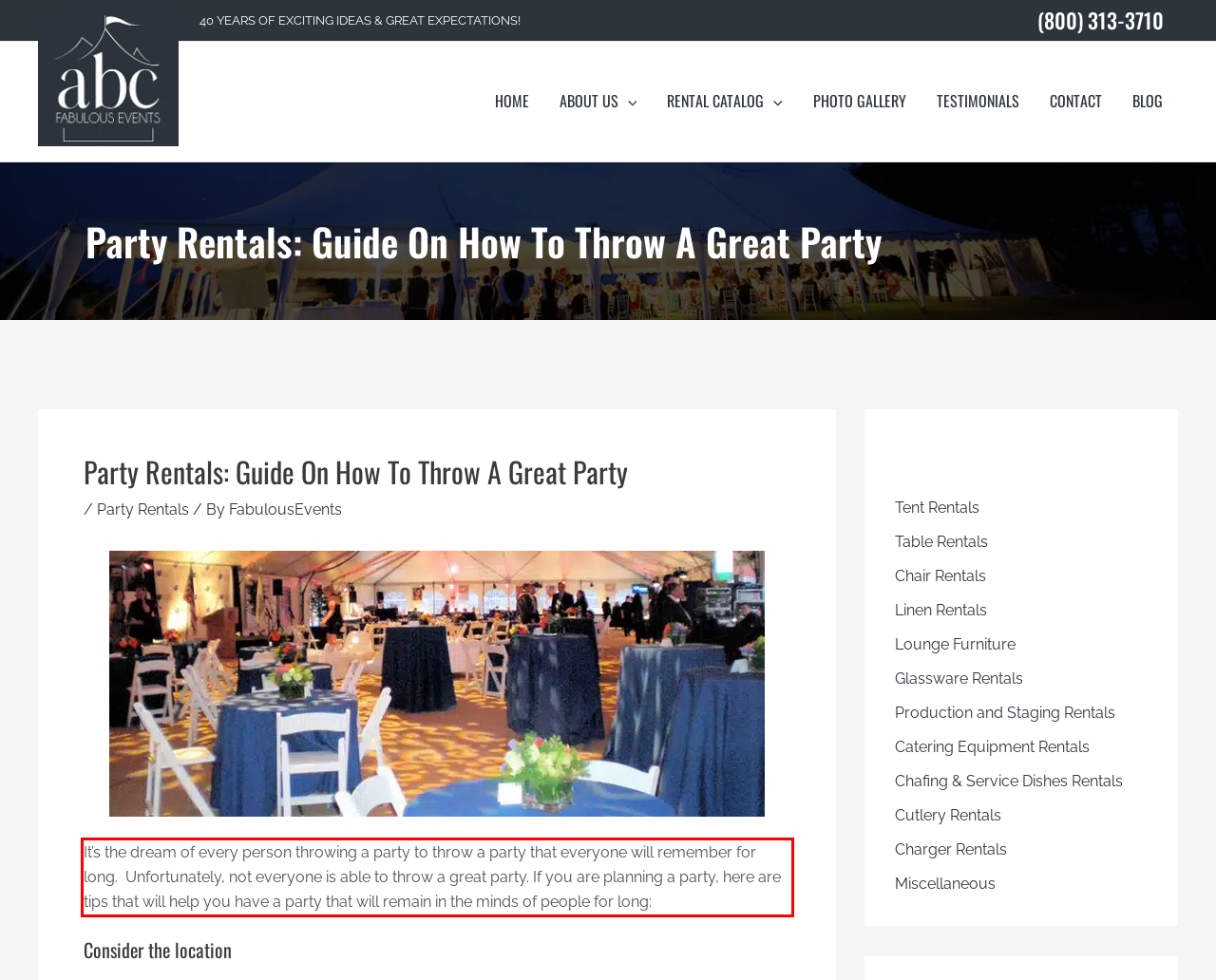Please analyze the screenshot of a webpage and extract the text content within the red bounding box using OCR.

It’s the dream of every person throwing a party to throw a party that everyone will remember for long. Unfortunately, not everyone is able to throw a great party. If you are planning a party, here are tips that will help you have a party that will remain in the minds of people for long: